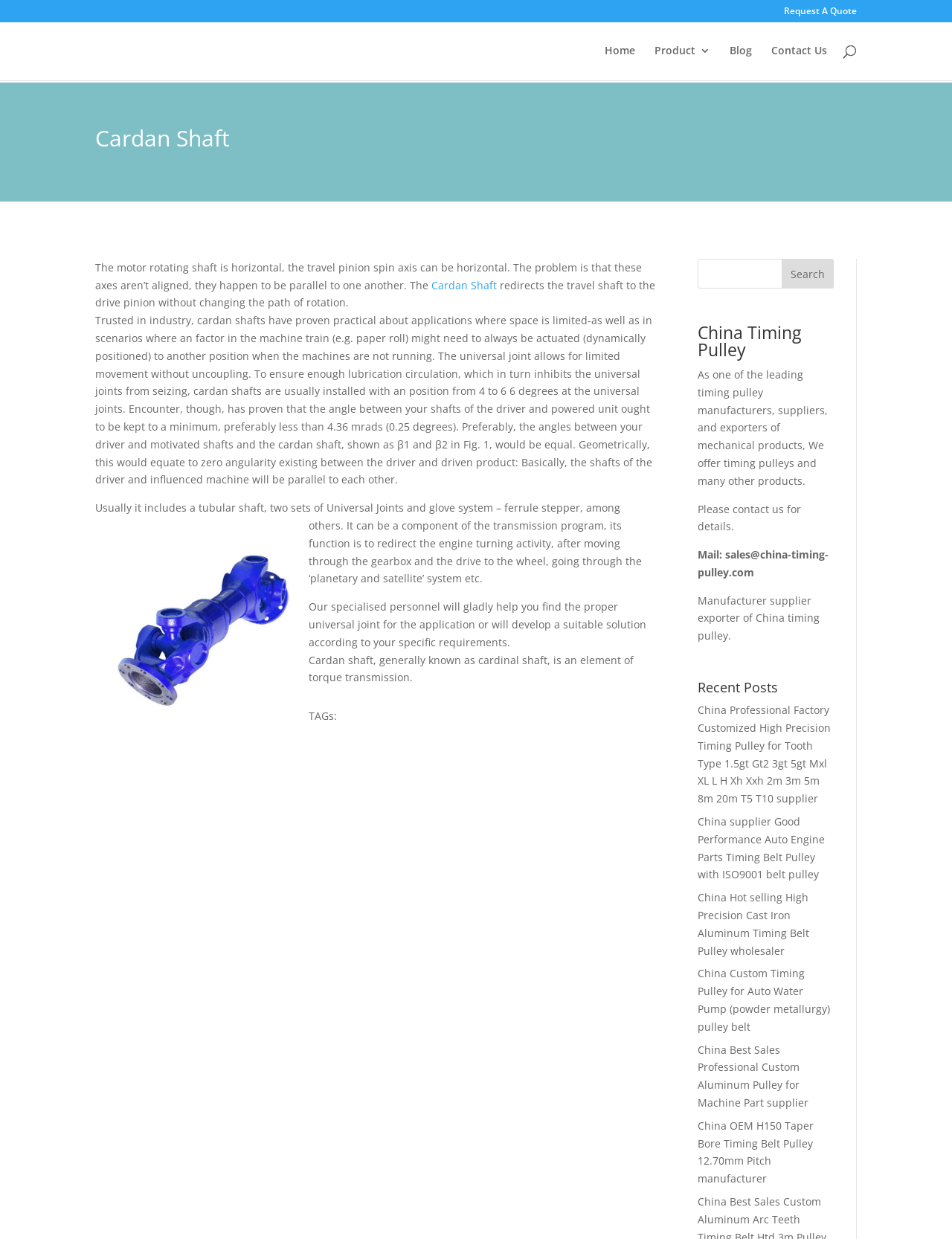Could you determine the bounding box coordinates of the clickable element to complete the instruction: "Contact us"? Provide the coordinates as four float numbers between 0 and 1, i.e., [left, top, right, bottom].

[0.81, 0.038, 0.869, 0.066]